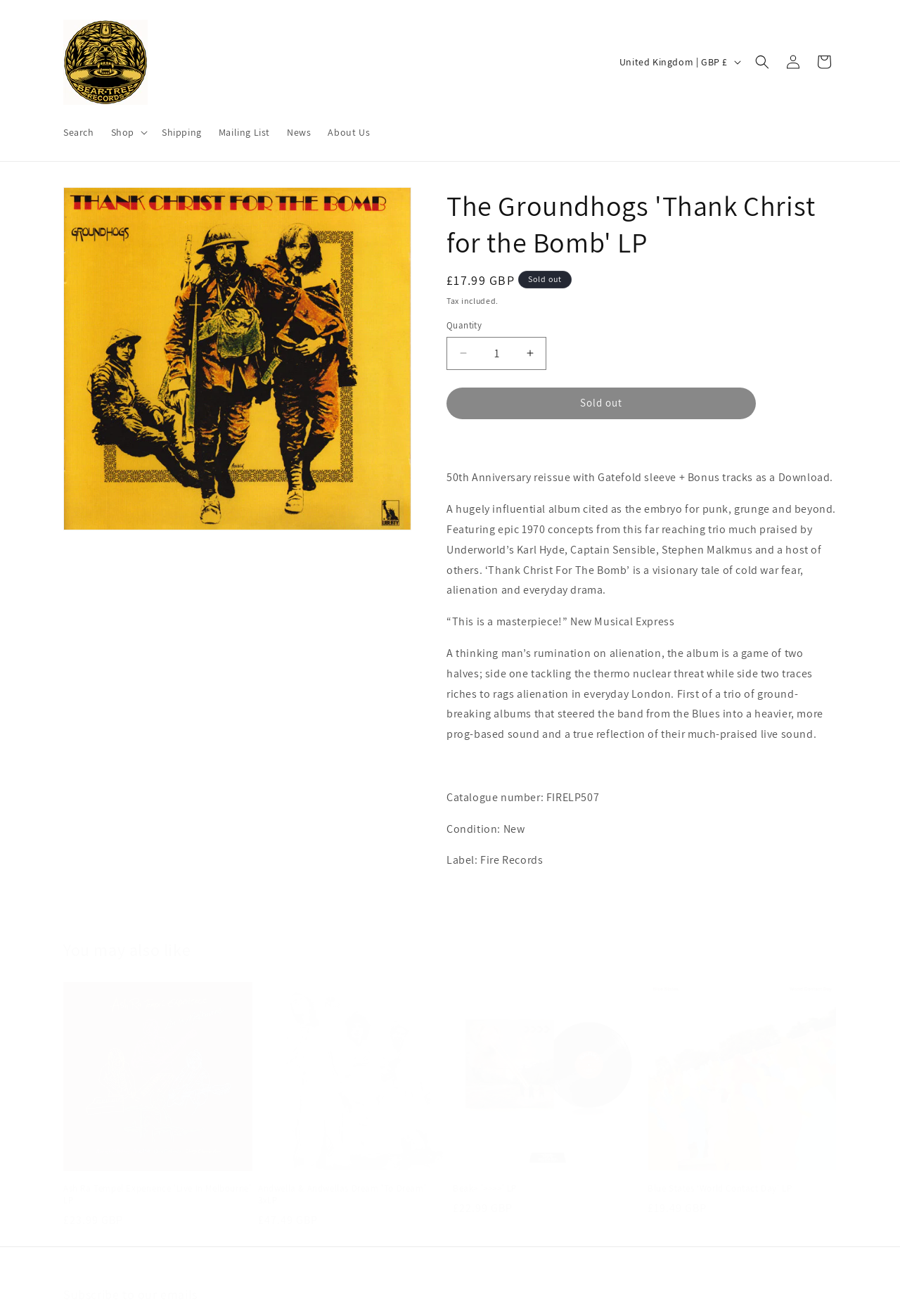Please determine and provide the text content of the webpage's heading.

The Groundhogs 'Thank Christ for the Bomb' LP